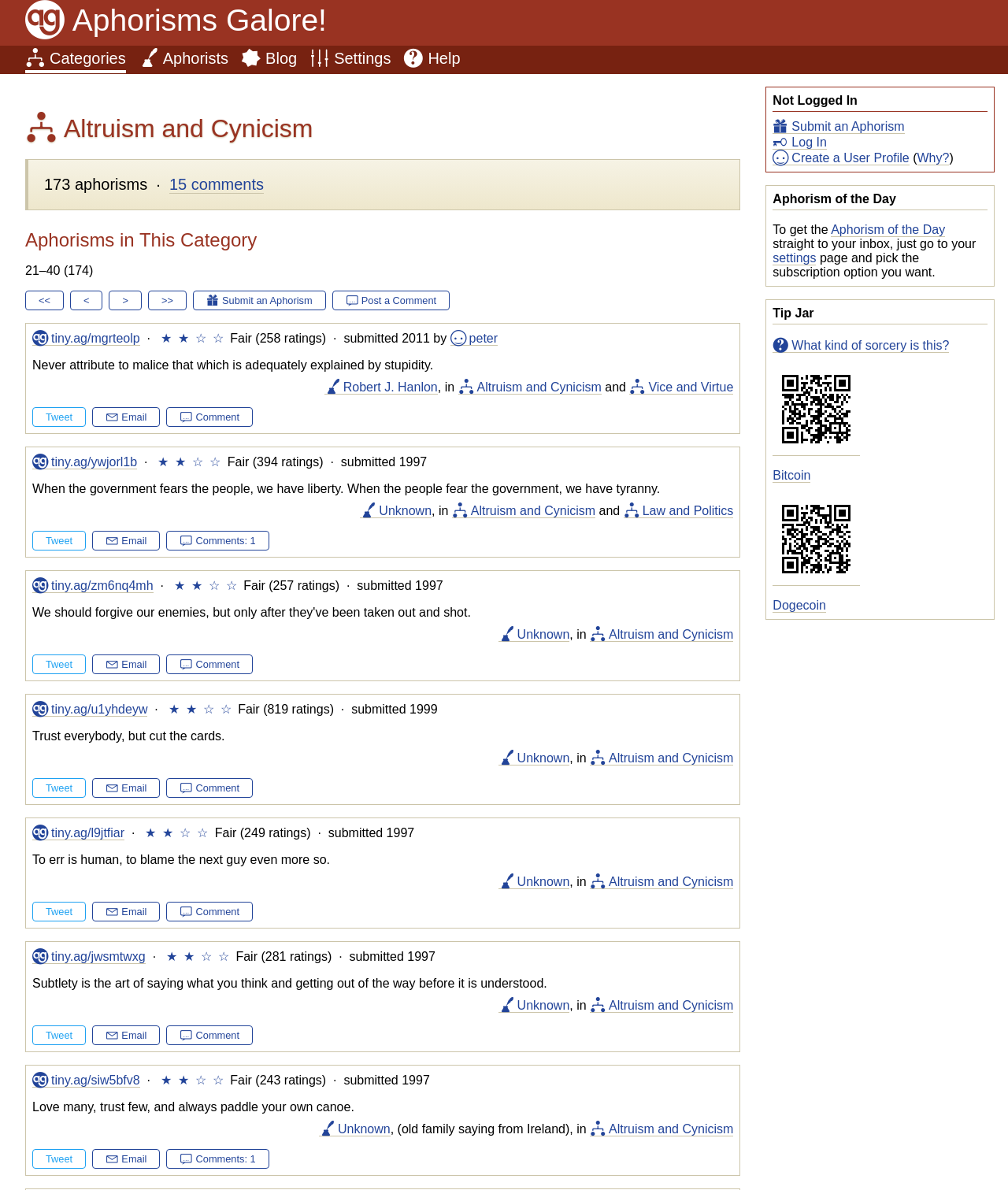Identify the bounding box coordinates of the clickable region required to complete the instruction: "View the 'Aphorism of the Day'". The coordinates should be given as four float numbers within the range of 0 and 1, i.e., [left, top, right, bottom].

[0.824, 0.187, 0.938, 0.199]